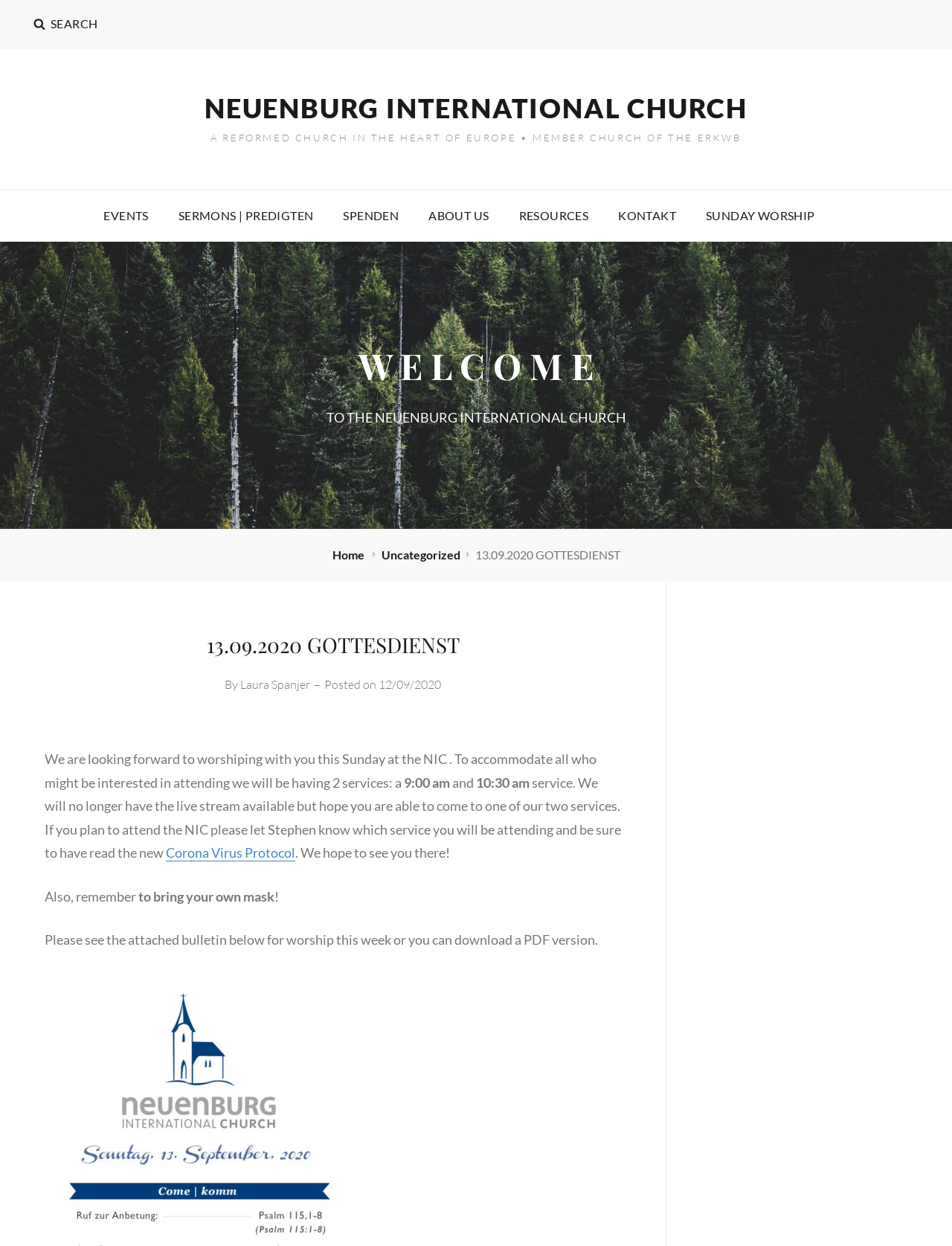Kindly determine the bounding box coordinates for the clickable area to achieve the given instruction: "Go to the EVENTS page".

[0.093, 0.153, 0.172, 0.193]